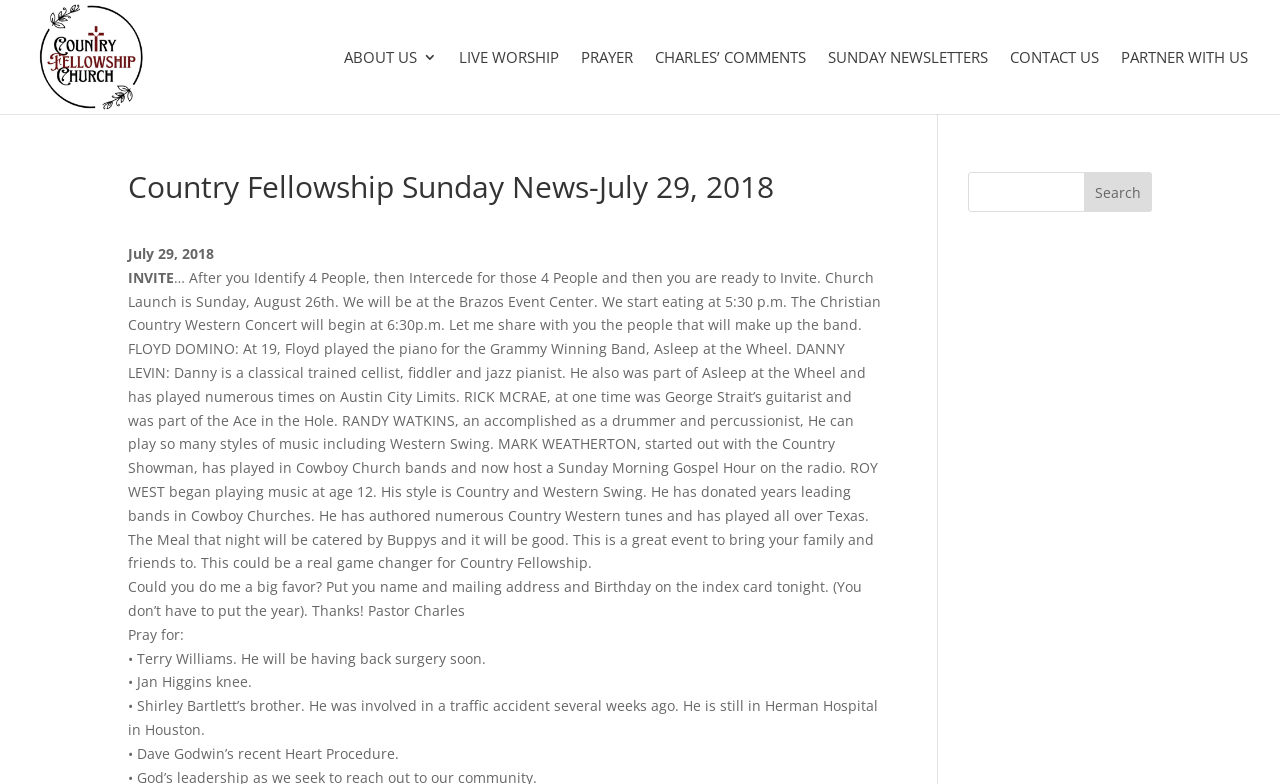Use a single word or phrase to answer the question:
What is the purpose of the event on August 26th?

Church Launch